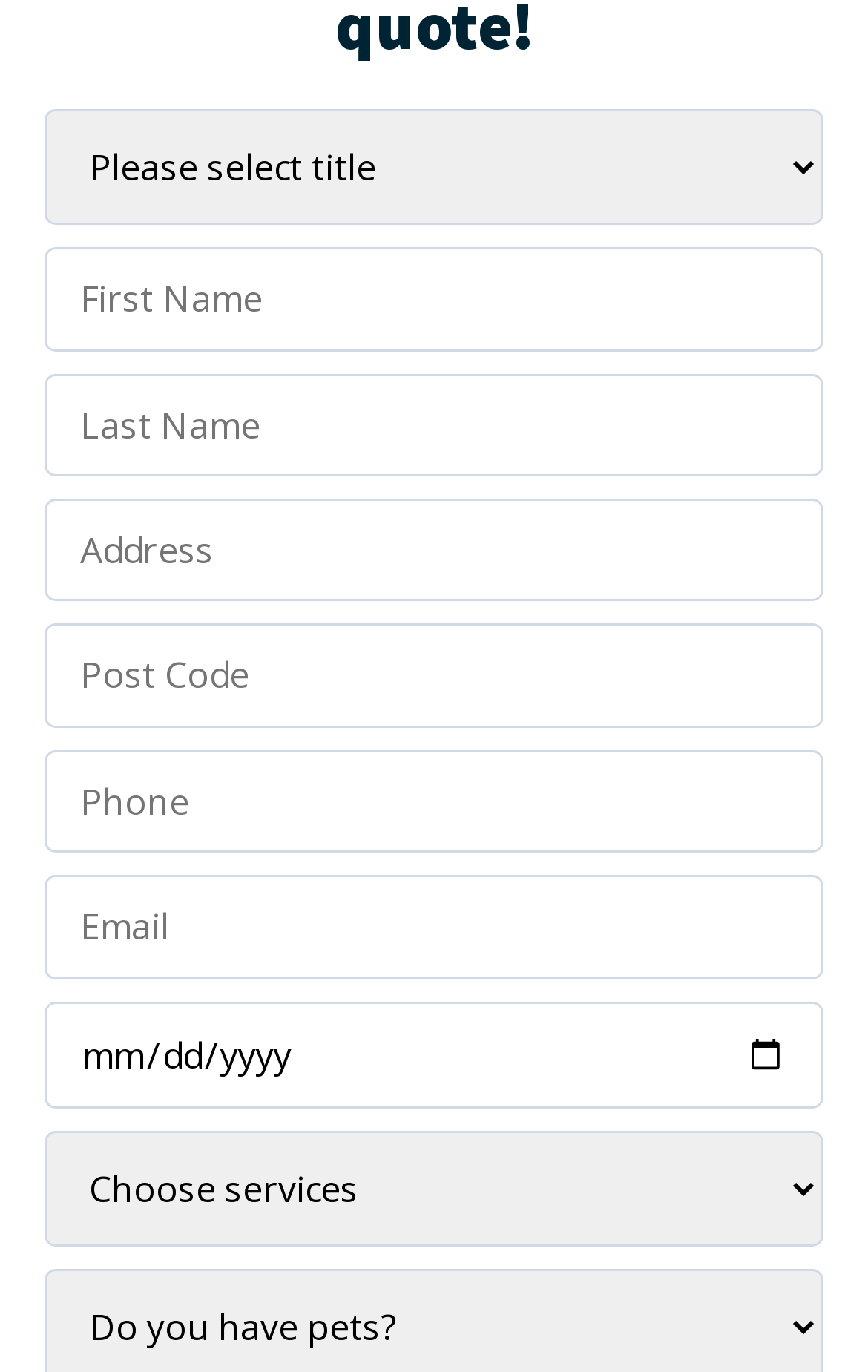Can you provide the bounding box coordinates for the element that should be clicked to implement the instruction: "select an option from the combobox"?

[0.051, 0.08, 0.949, 0.164]